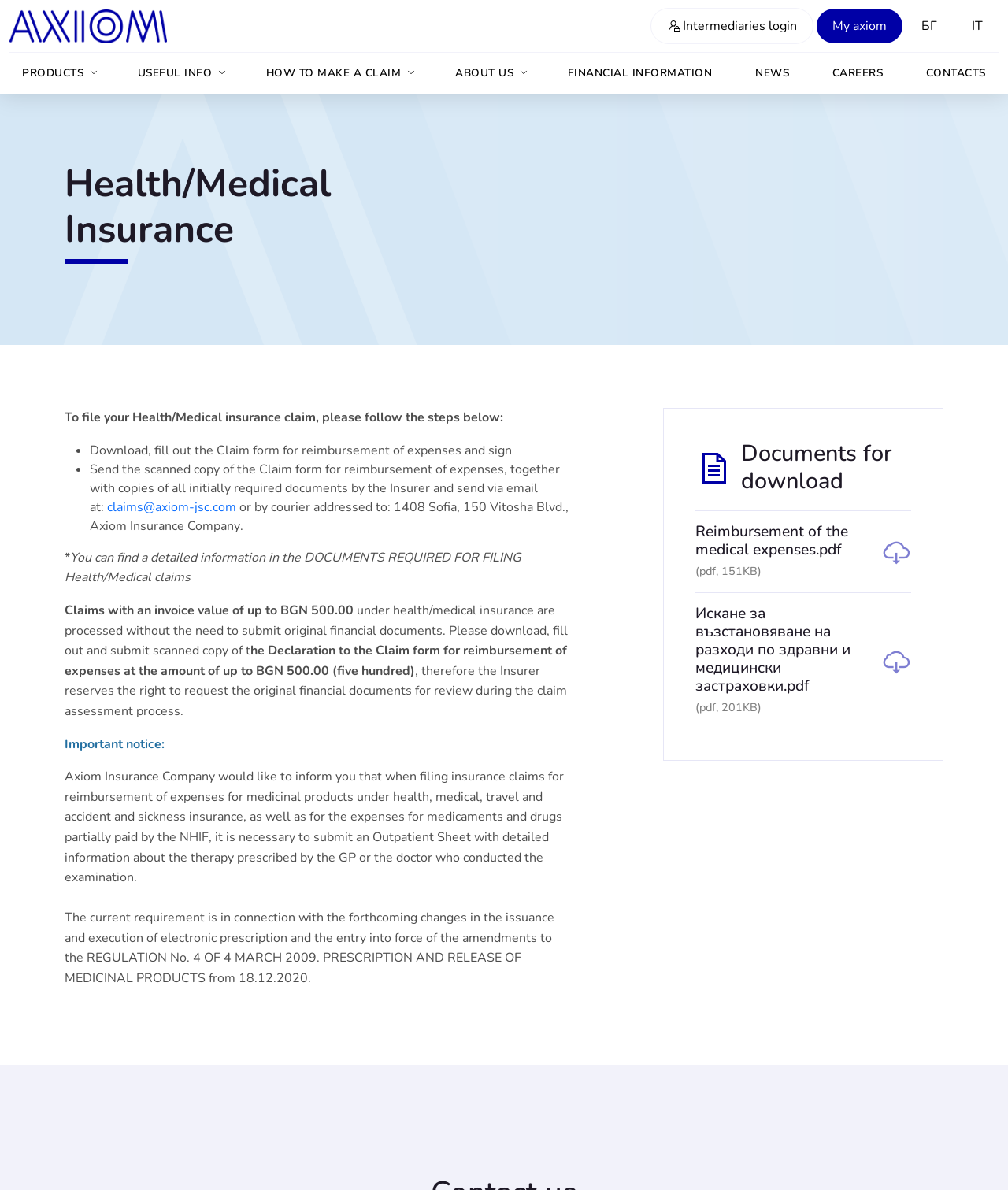How many documents are available for download?
Answer the question with a single word or phrase derived from the image.

Two